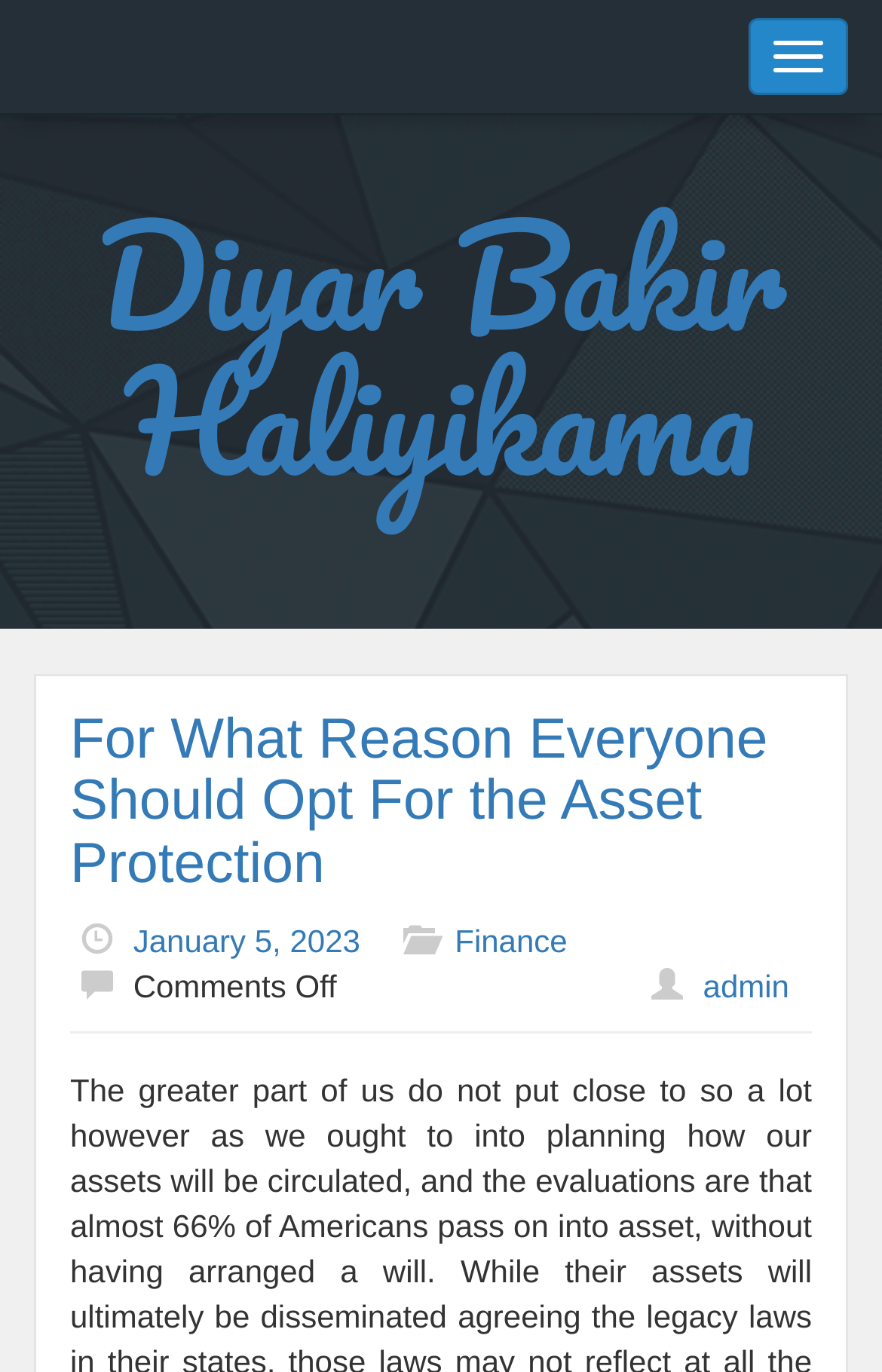What category does the article belong to?
Answer the question with just one word or phrase using the image.

Finance